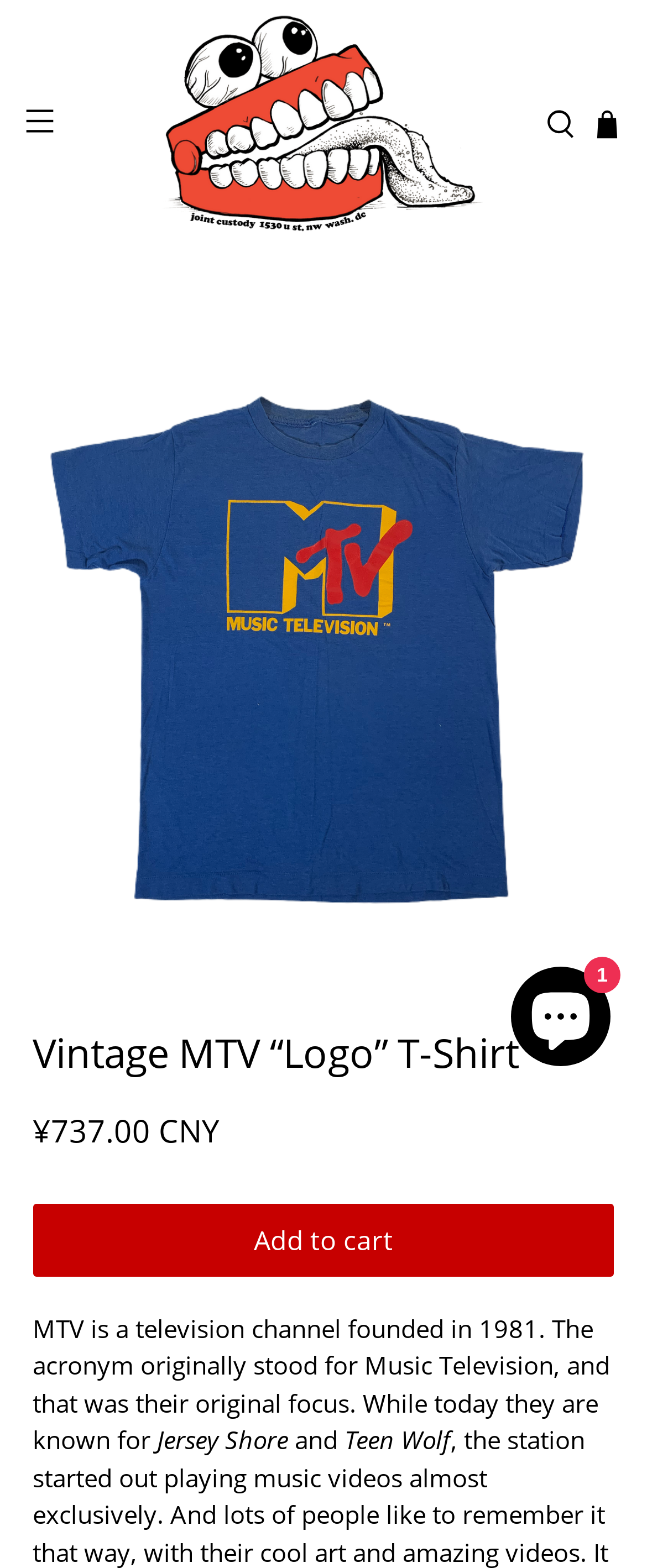What are the names of the TV shows mentioned on the webpage?
Please craft a detailed and exhaustive response to the question.

I found the names of the TV shows by reading the StaticText elements with the bounding box coordinates [0.243, 0.908, 0.446, 0.929] and [0.533, 0.908, 0.697, 0.929], which contain the text 'Jersey Shore' and 'Teen Wolf', respectively.